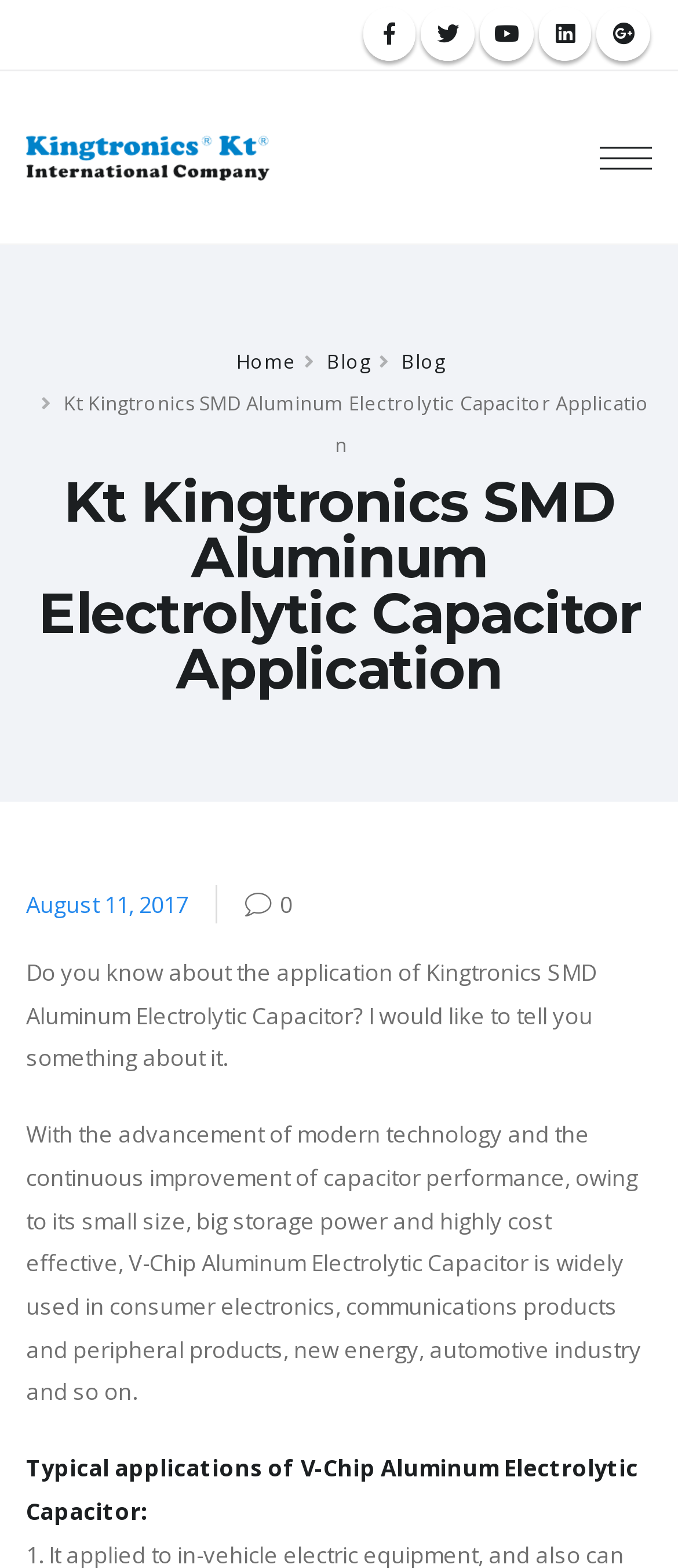Locate the primary headline on the webpage and provide its text.

Kt Kingtronics SMD Aluminum Electrolytic Capacitor Application